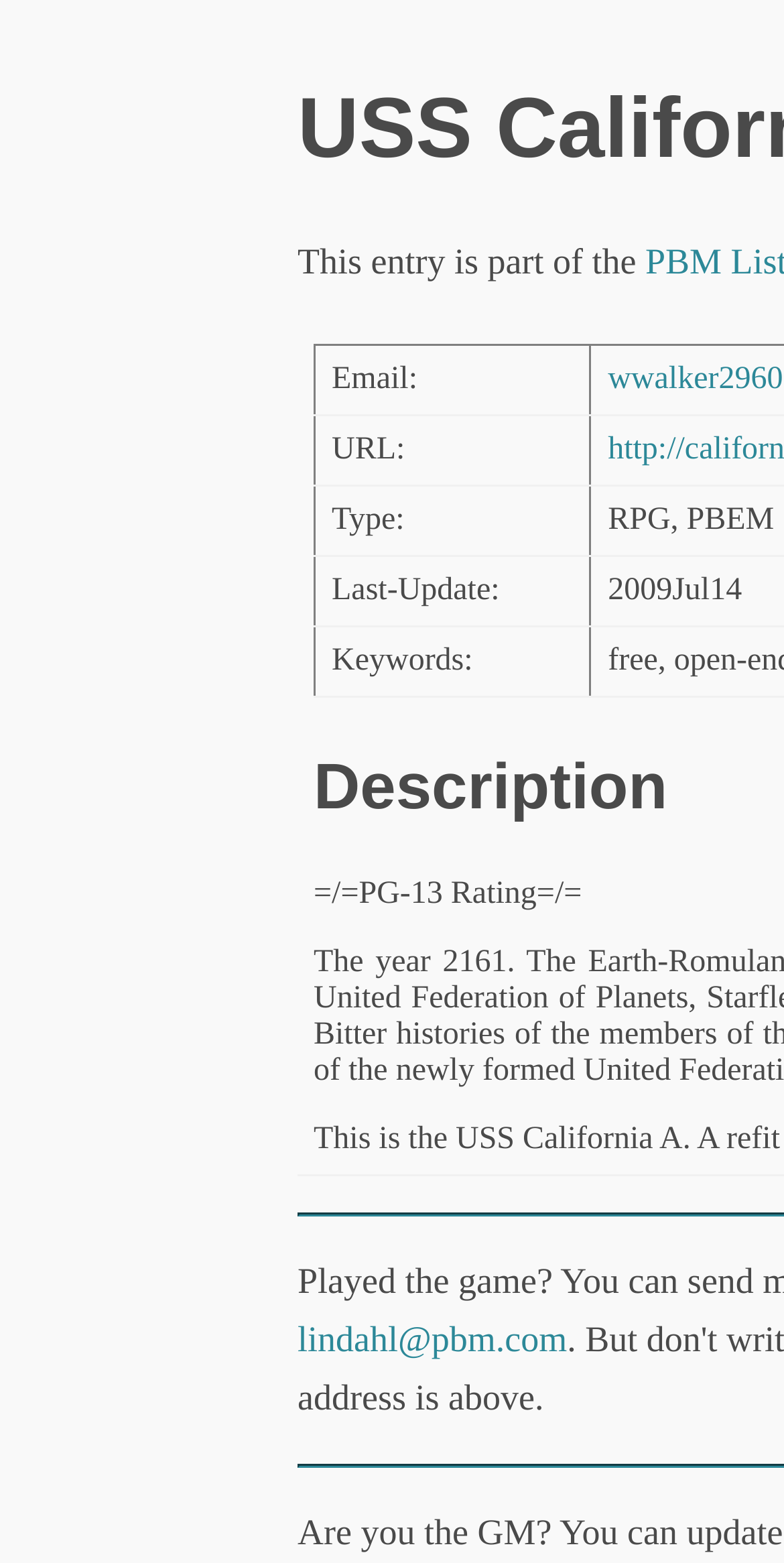Using the description: "lindahl@pbm.com", determine the UI element's bounding box coordinates. Ensure the coordinates are in the format of four float numbers between 0 and 1, i.e., [left, top, right, bottom].

[0.379, 0.843, 0.723, 0.869]